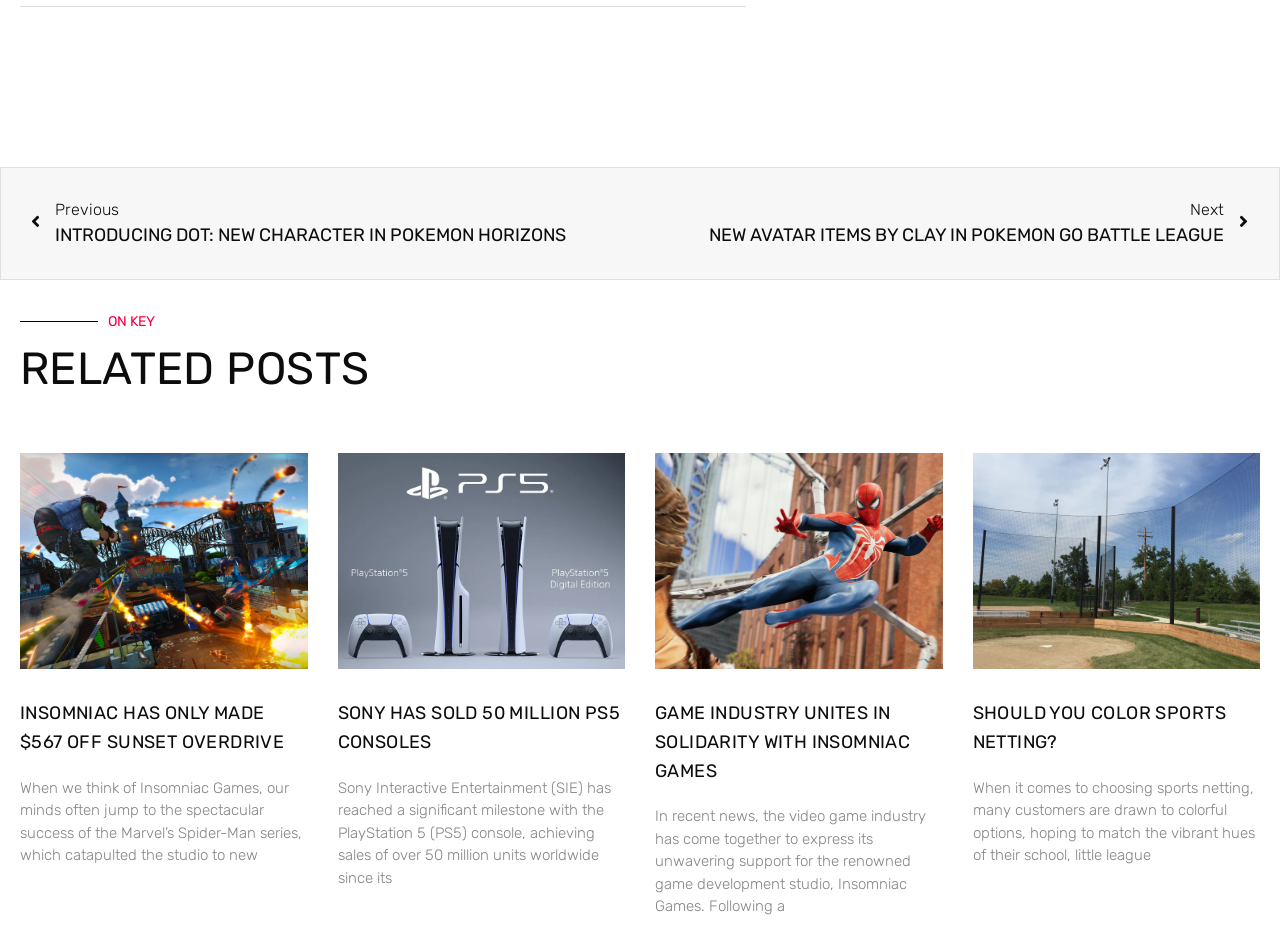What is the topic of the last article?
Based on the screenshot, provide a one-word or short-phrase response.

SHOULD YOU COLOR SPORTS NETTING?